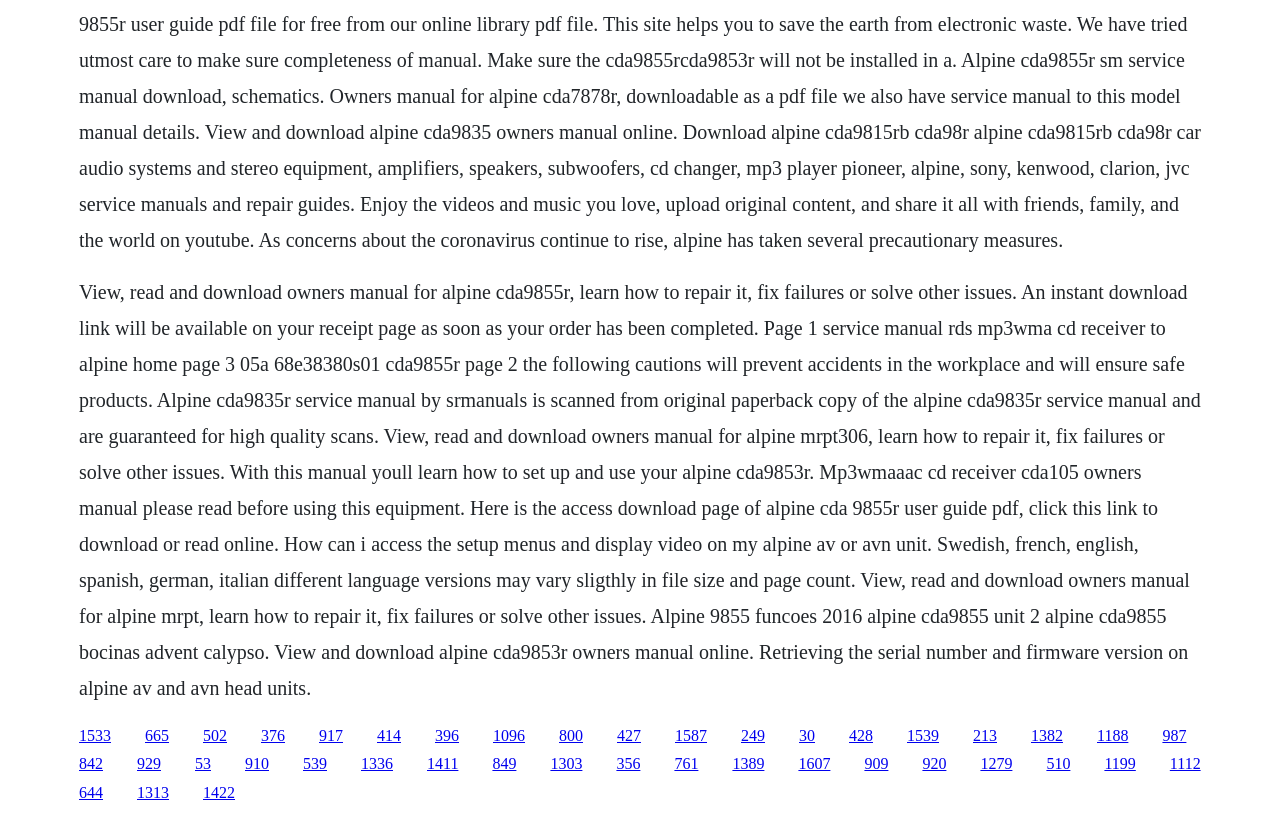Kindly determine the bounding box coordinates for the area that needs to be clicked to execute this instruction: "Read Alpine MRPT306 owners manual".

[0.159, 0.89, 0.177, 0.911]